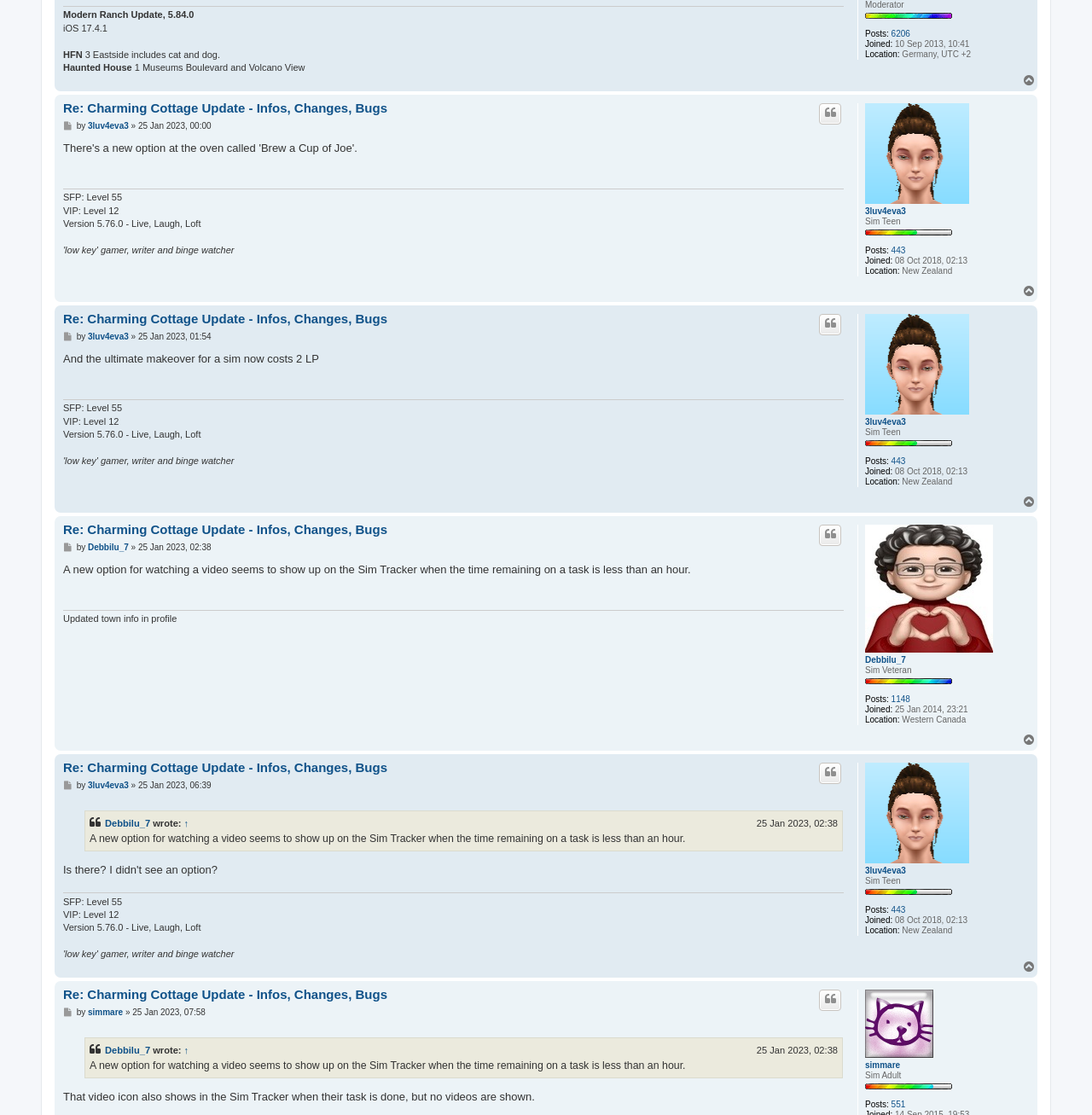Using the element description provided, determine the bounding box coordinates in the format (top-left x, top-left y, bottom-right x, bottom-right y). Ensure that all values are floating point numbers between 0 and 1. Element description: alt="User avatar"

[0.792, 0.471, 0.909, 0.586]